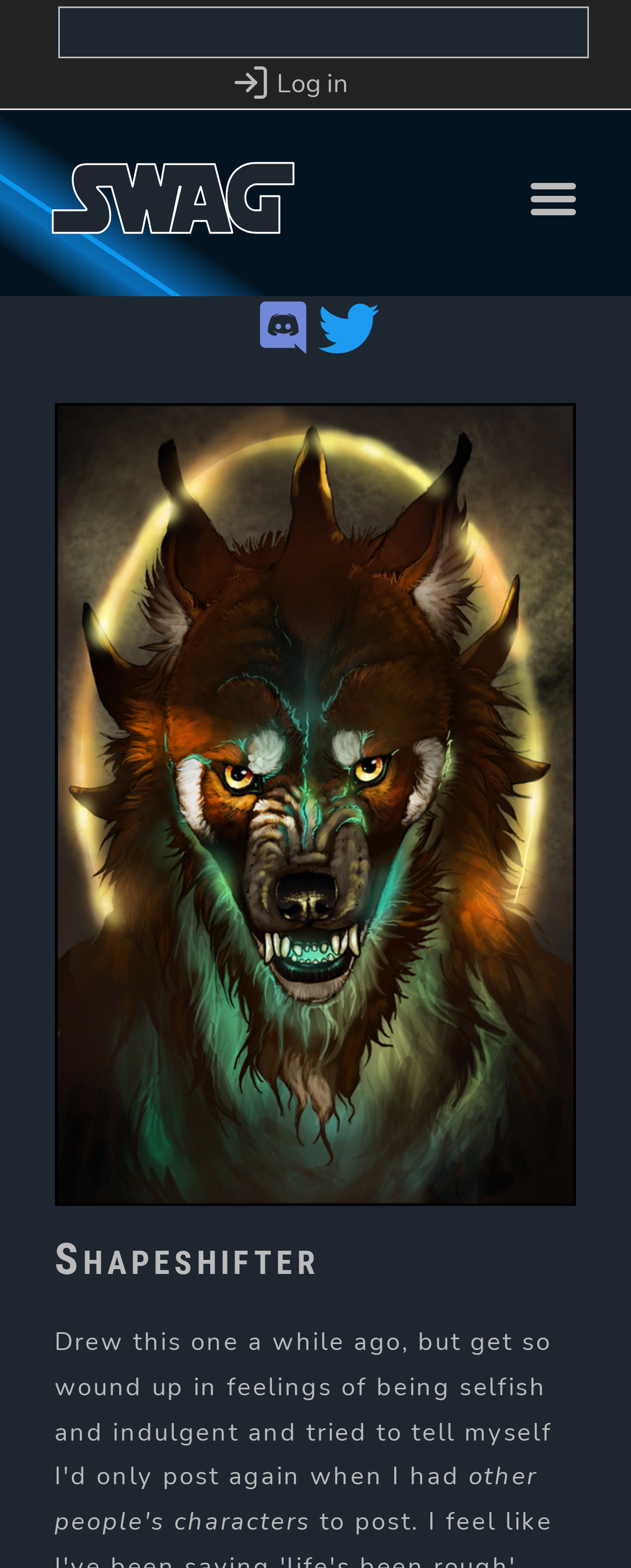What is the name of the user account menu?
Please answer the question as detailed as possible based on the image.

I found the name of the user account menu by looking at the navigation 'User account menu' which suggests that the menu is related to user accounts.